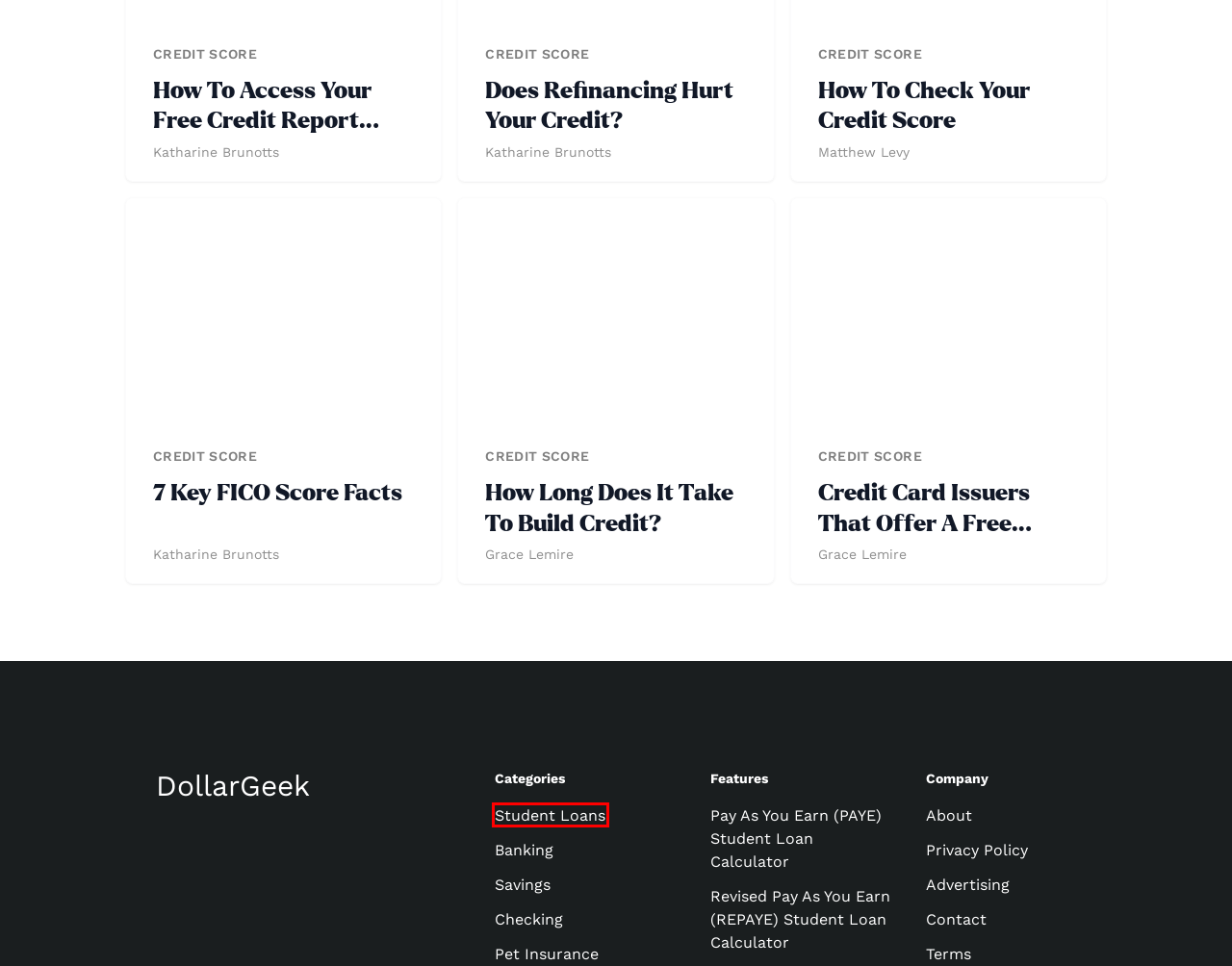You are given a webpage screenshot where a red bounding box highlights an element. Determine the most fitting webpage description for the new page that loads after clicking the element within the red bounding box. Here are the candidates:
A. How Long Does It Take To Build Credit? - DollarGeek
B. Student Loan Revised Pay As You Earn (REPAYE) Calculator
C. Savings - DollarGeek
D. Pay As You Earn (PAYE) Student Loan Calculator - DollarGeek
E. About Dollar Geek - DollarGeek
F. Advertising Disclosure and Disclaimer - DollarGeek
G. Matthew Levy - DollarGeek
H. Student Loans - DollarGeek

H